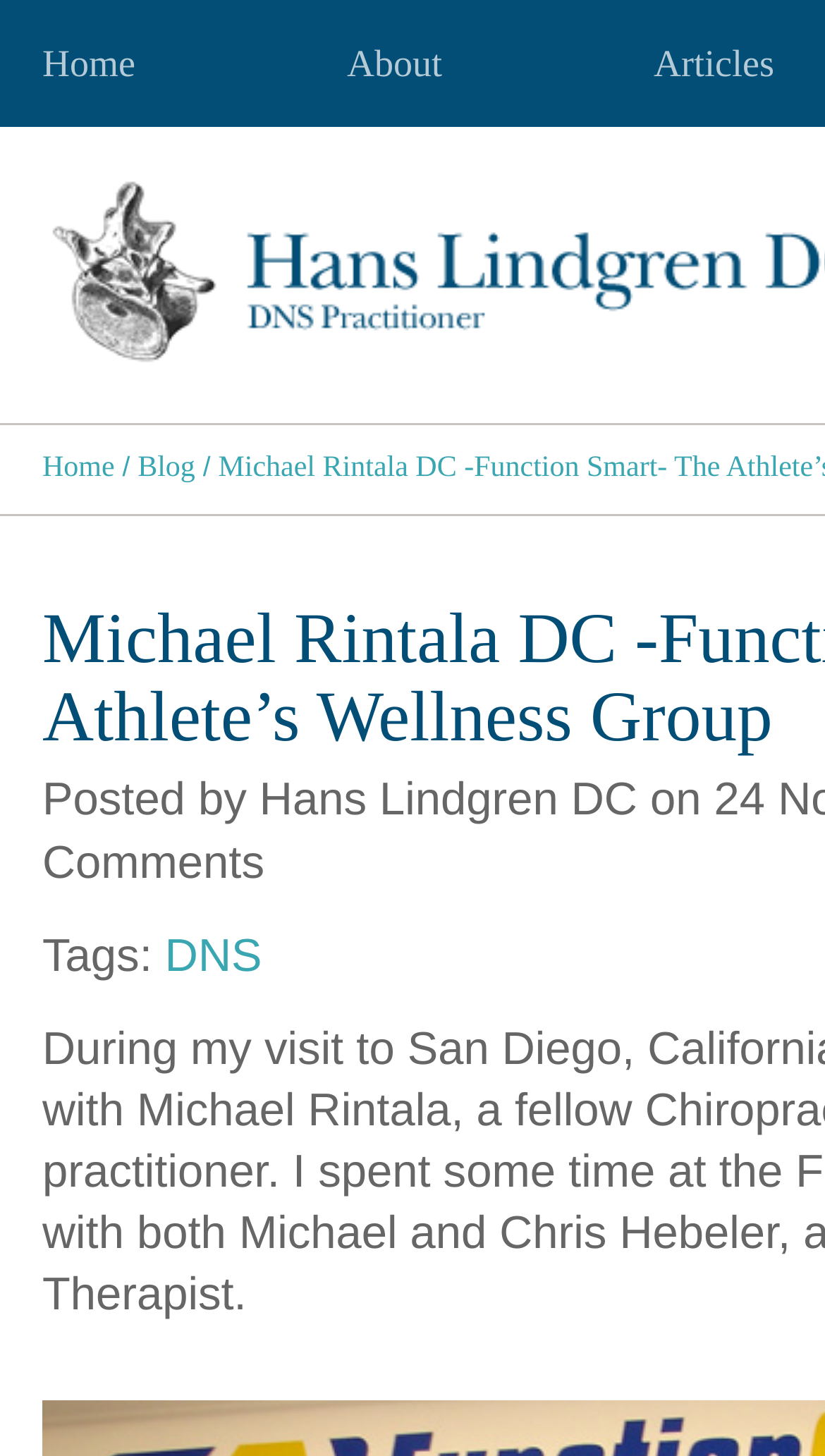Locate the bounding box of the UI element defined by this description: "About". The coordinates should be given as four float numbers between 0 and 1, formatted as [left, top, right, bottom].

[0.421, 0.0, 0.536, 0.087]